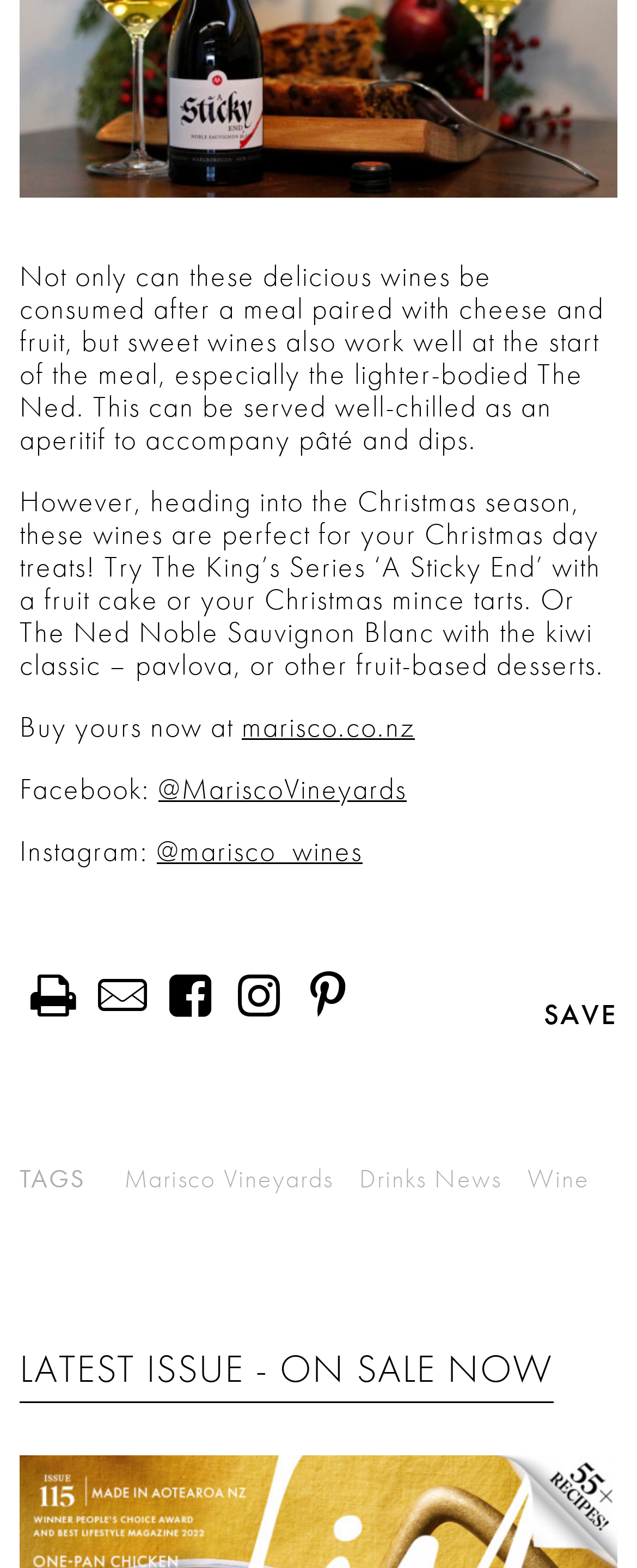Please examine the image and provide a detailed answer to the question: What type of content is this webpage about?

The webpage has a link 'Drinks News' which suggests that the content of this webpage is related to news about drinks, specifically wines.